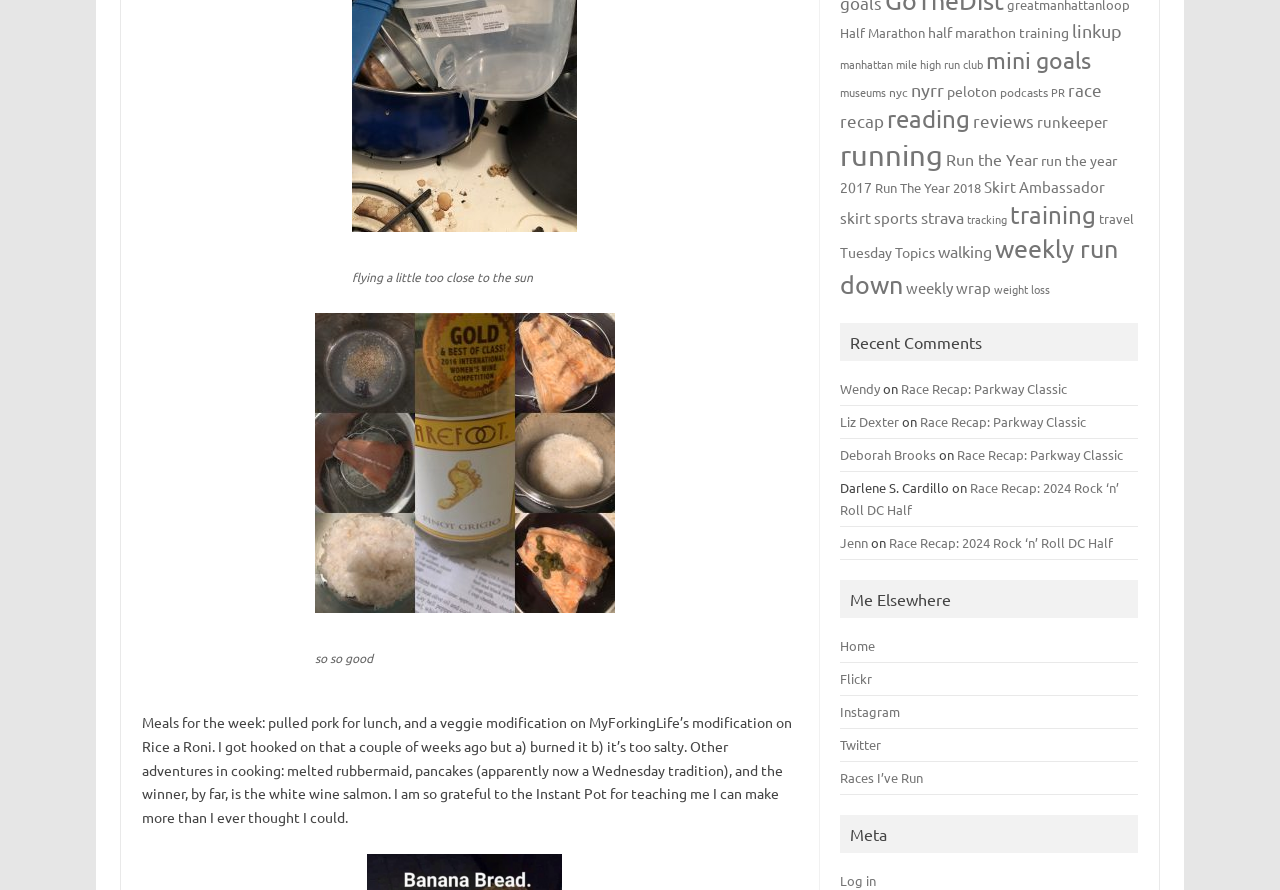Please determine the bounding box coordinates for the element with the description: "mile high run club".

[0.7, 0.063, 0.768, 0.081]